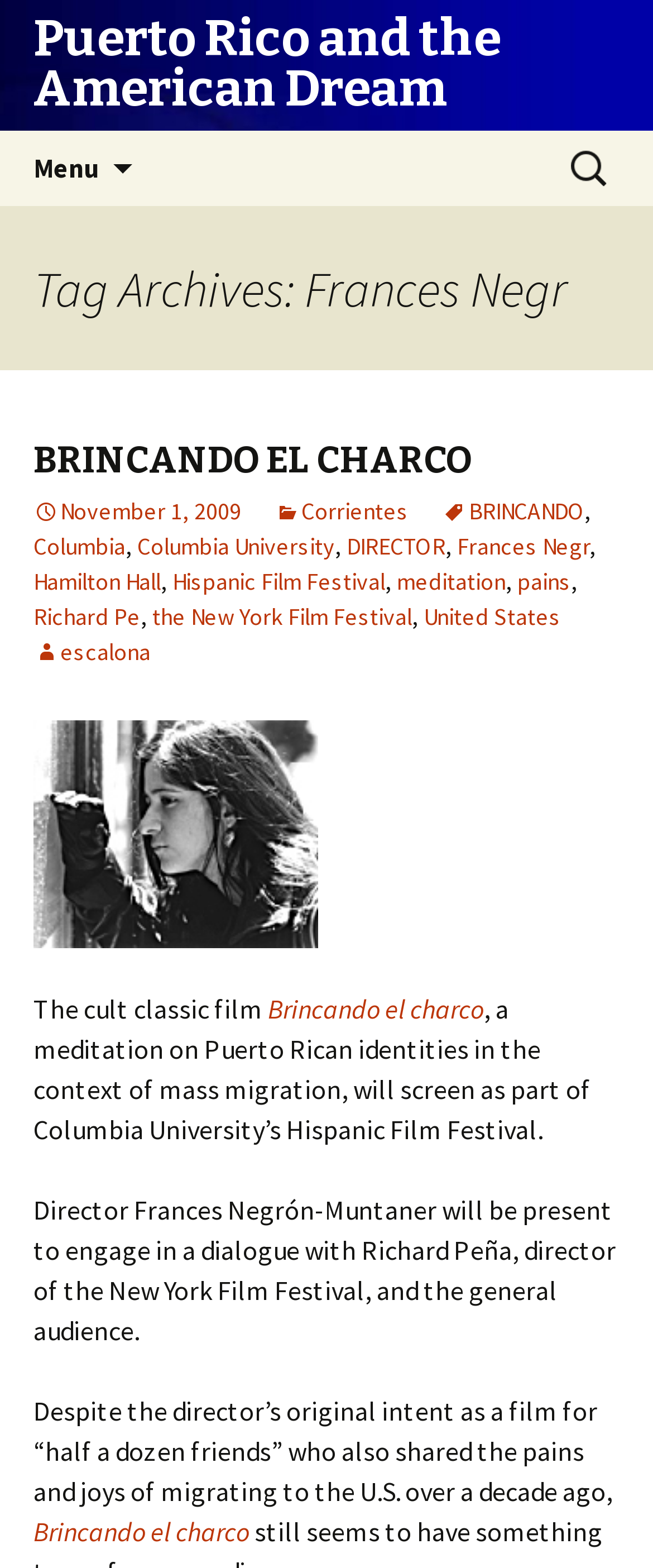Determine the bounding box of the UI element mentioned here: "BRINCANDO EL CHARCO". The coordinates must be in the format [left, top, right, bottom] with values ranging from 0 to 1.

[0.051, 0.279, 0.723, 0.308]